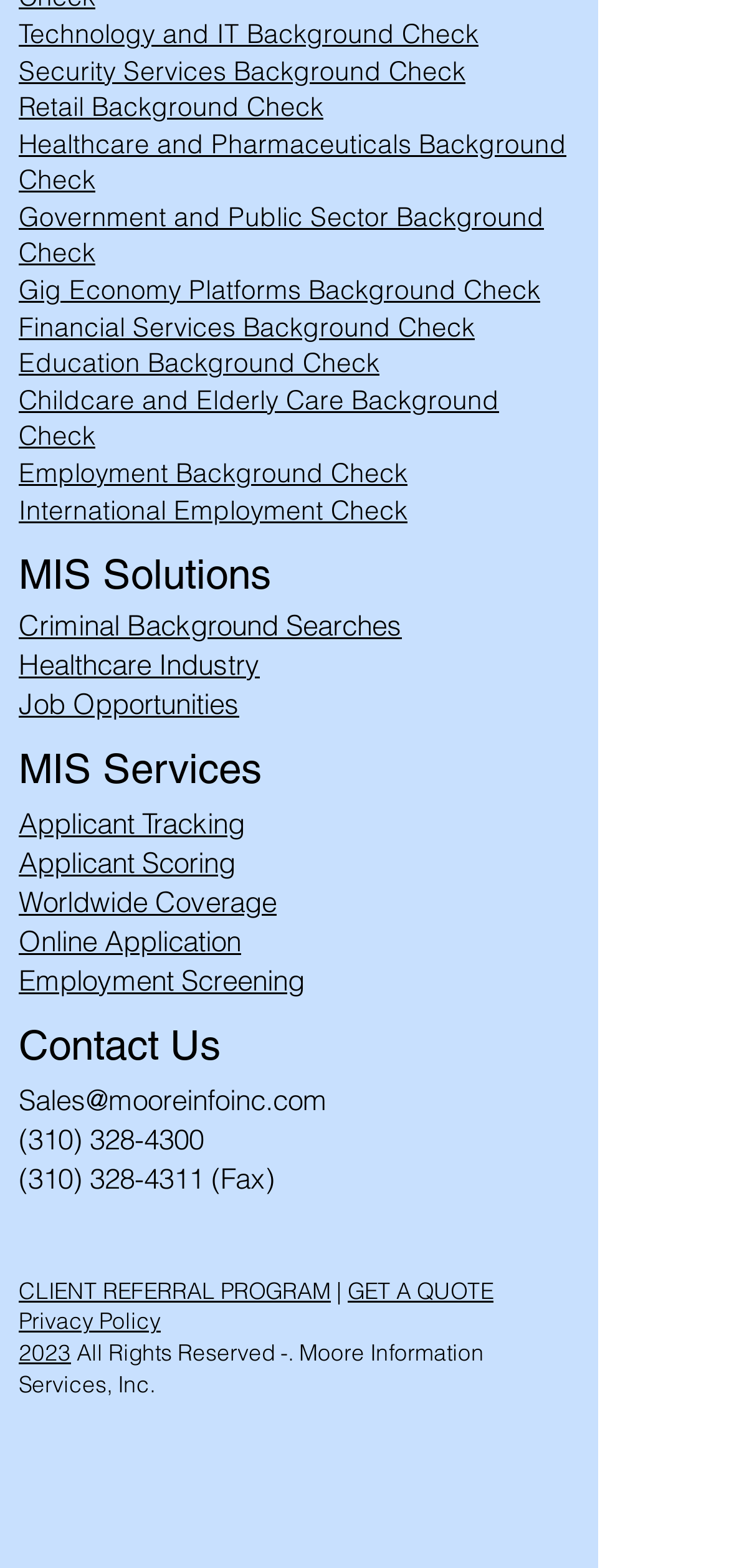Refer to the screenshot and give an in-depth answer to this question: What type of industry is 'Healthcare and Pharmaceuticals Background Check' related to?

The 'Healthcare and Pharmaceuticals Background Check' link is related to the healthcare industry, as it is a type of background check specifically designed for companies in the healthcare and pharmaceuticals sector.